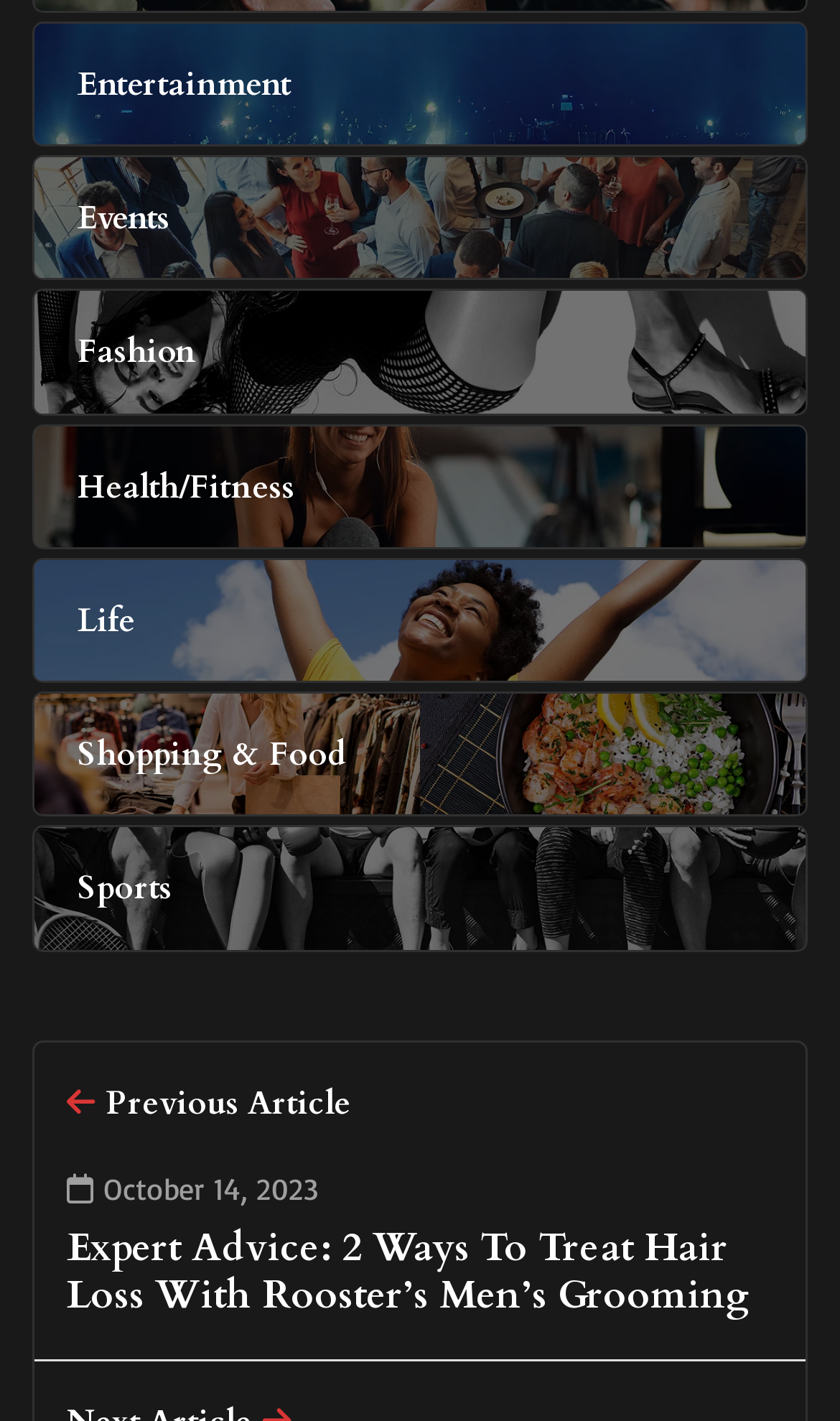How many main categories are available on the top menu?
Offer a detailed and exhaustive answer to the question.

By counting the number of links on the top menu, I can see that there are 7 main categories: Entertainment, Events, Fashion, Health/Fitness, Life, Shopping & Food, and Sports.